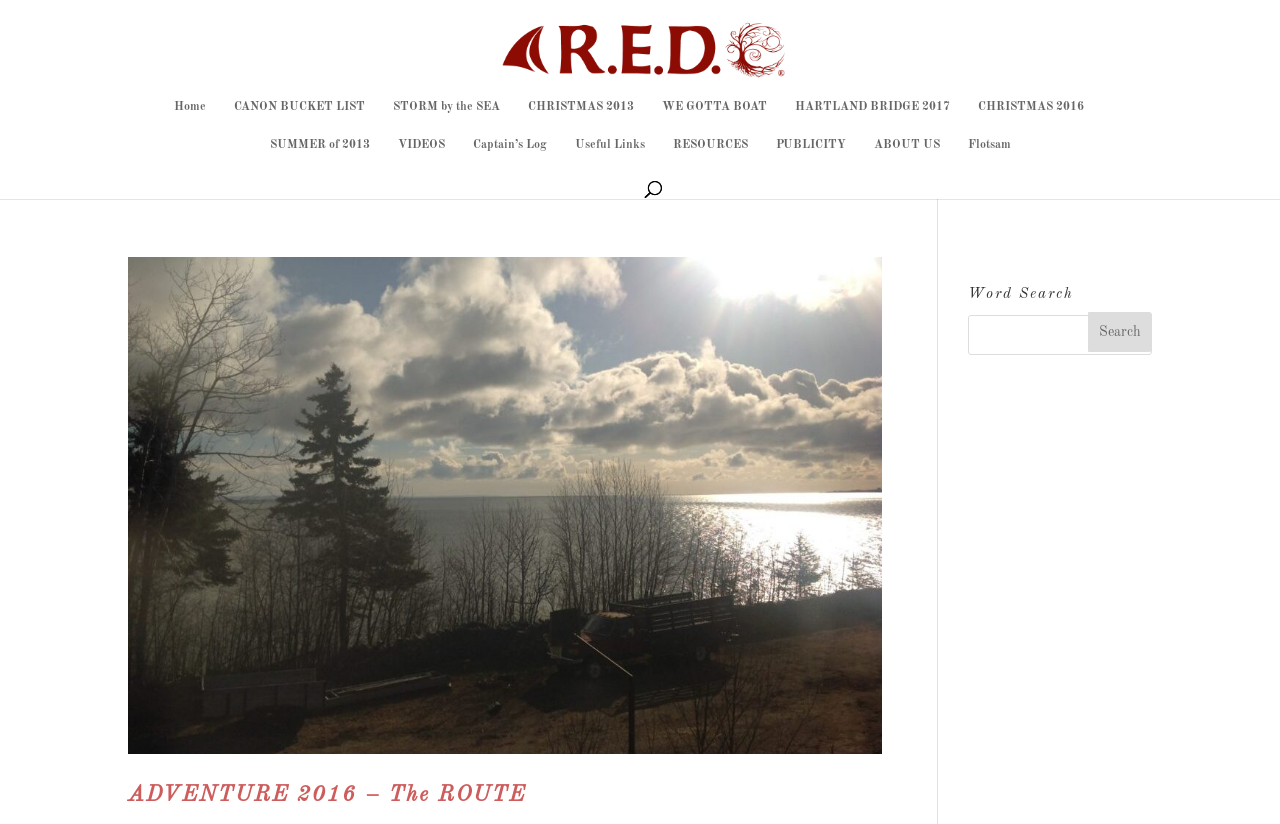Identify the bounding box coordinates of the section to be clicked to complete the task described by the following instruction: "Read the recent post 'In Memory of Barbara A. Valley'". The coordinates should be four float numbers between 0 and 1, formatted as [left, top, right, bottom].

None